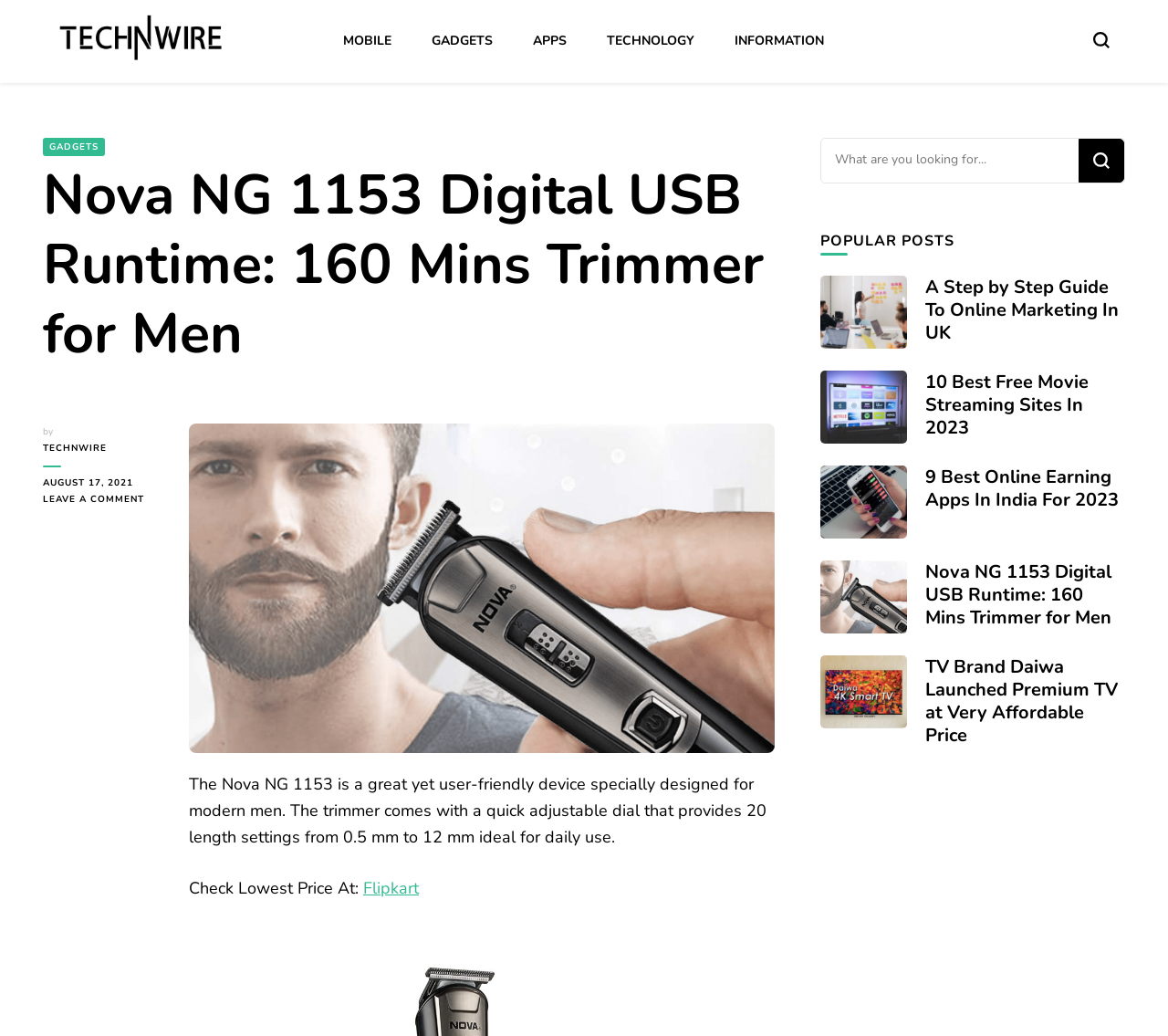Describe in detail what you see on the webpage.

This webpage is about a gadget review, specifically the Nova NG 1153 digital USB trimmer for men. At the top, there is a logo and a navigation menu with links to different categories such as MOBILE, GADGETS, APPS, TECHNOLOGY, and INFORMATION. On the top right, there is a search form toggle button with a magnifying glass icon.

Below the navigation menu, there is a heading that displays the title of the review, "Nova NG 1153 Digital USB Runtime: 160 Mins Trimmer for Men". This heading is followed by a brief description of the product, which mentions that it is a great and user-friendly device designed for modern men, with a quick adjustable dial that provides 20 length settings from 0.5 mm to 12 mm.

To the right of the description, there is an image of the trimmer. Below the image, there are links to check the lowest price of the product on Flipkart.

On the right side of the page, there is a search bar with a prompt "Looking for Something?" and a search button. Below the search bar, there is a section titled "POPULAR POSTS" that displays a list of links to other gadget reviews and technology-related articles, each with a brief title and an accompanying image.

The popular posts section includes reviews of online marketing guides, free movie streaming sites, online earning apps in India, and other gadgets such as smart TVs. Each post has a heading and a brief summary, with an accompanying image and a link to read more.